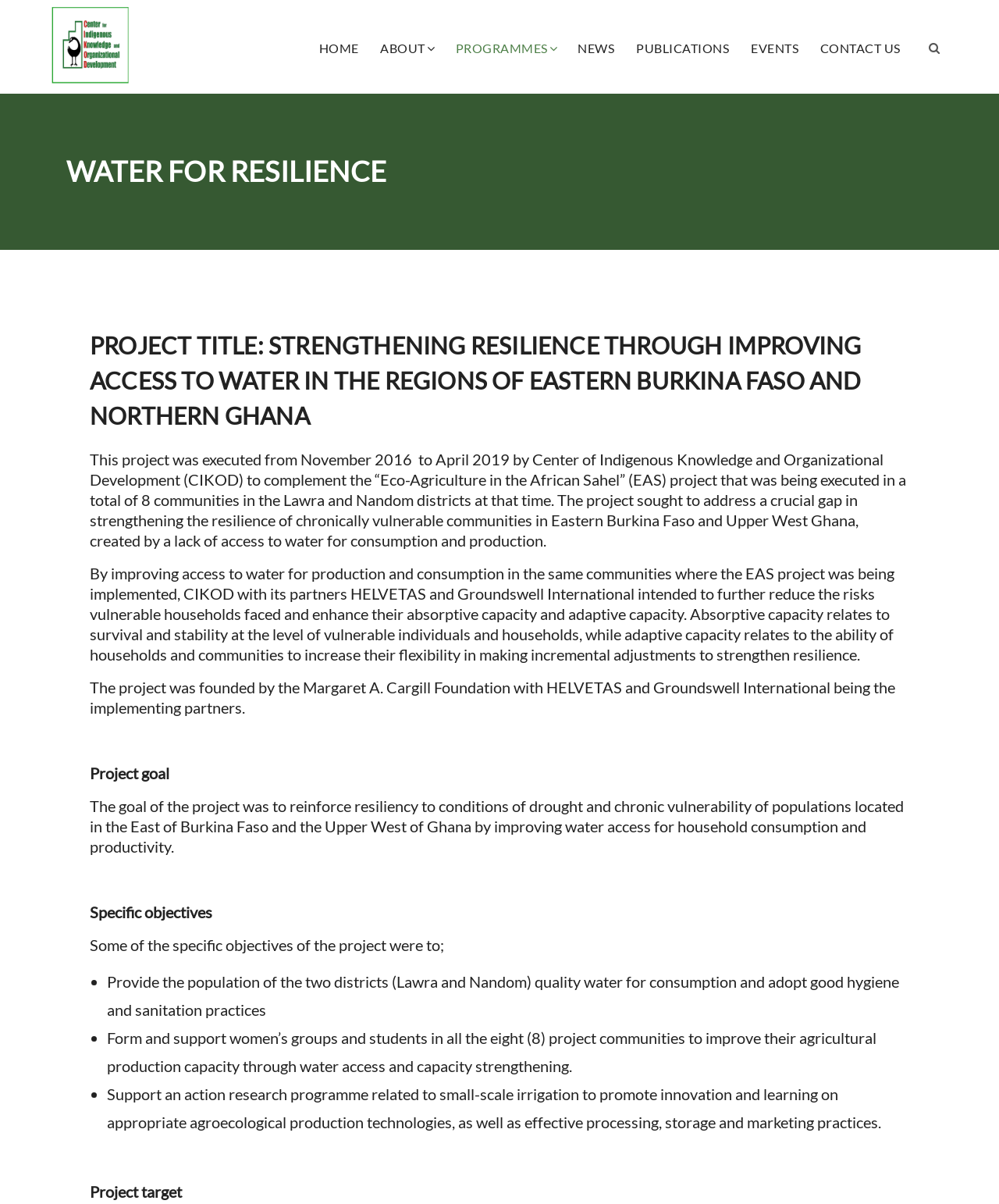Give a concise answer using only one word or phrase for this question:
What was one of the specific objectives of the project?

Provide quality water for consumption